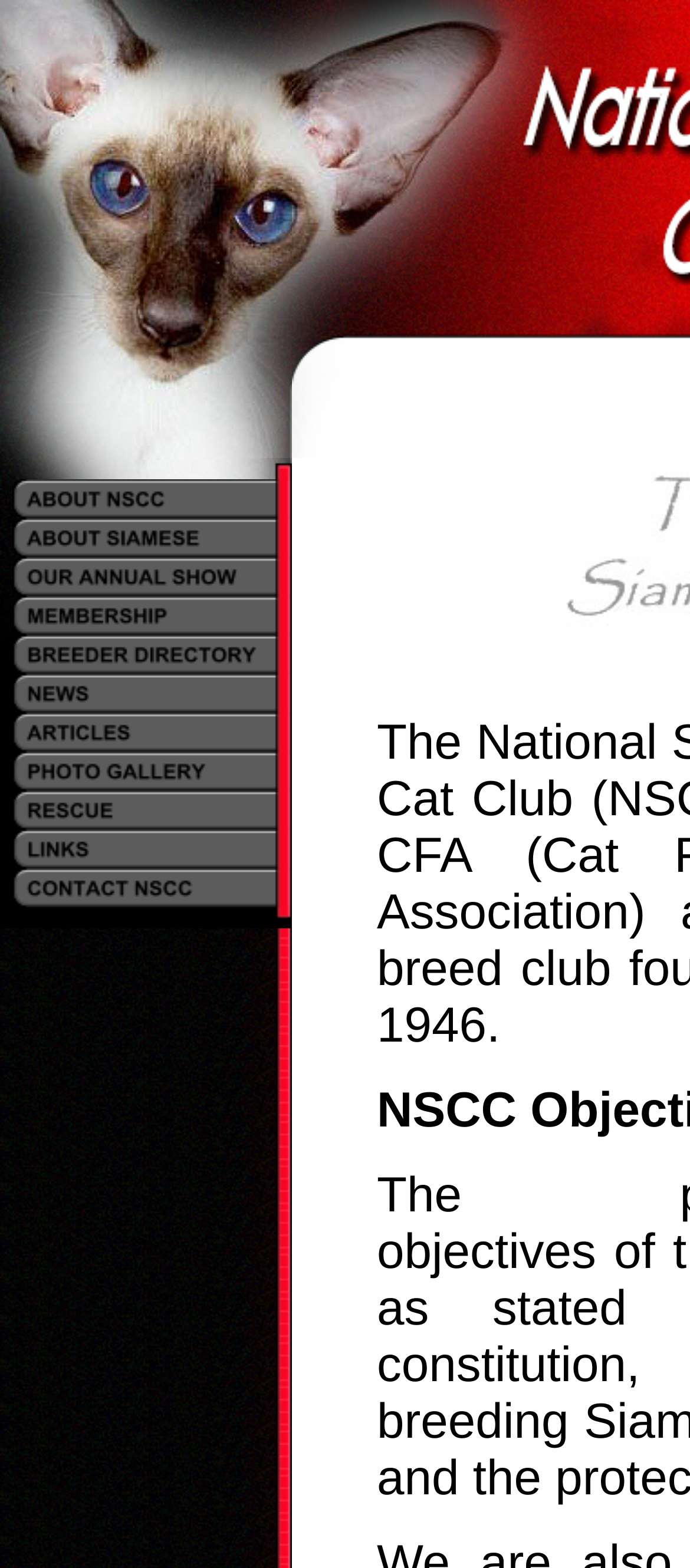Locate the bounding box coordinates of the clickable area needed to fulfill the instruction: "visit PHOTO GALLERY".

[0.018, 0.455, 0.423, 0.479]